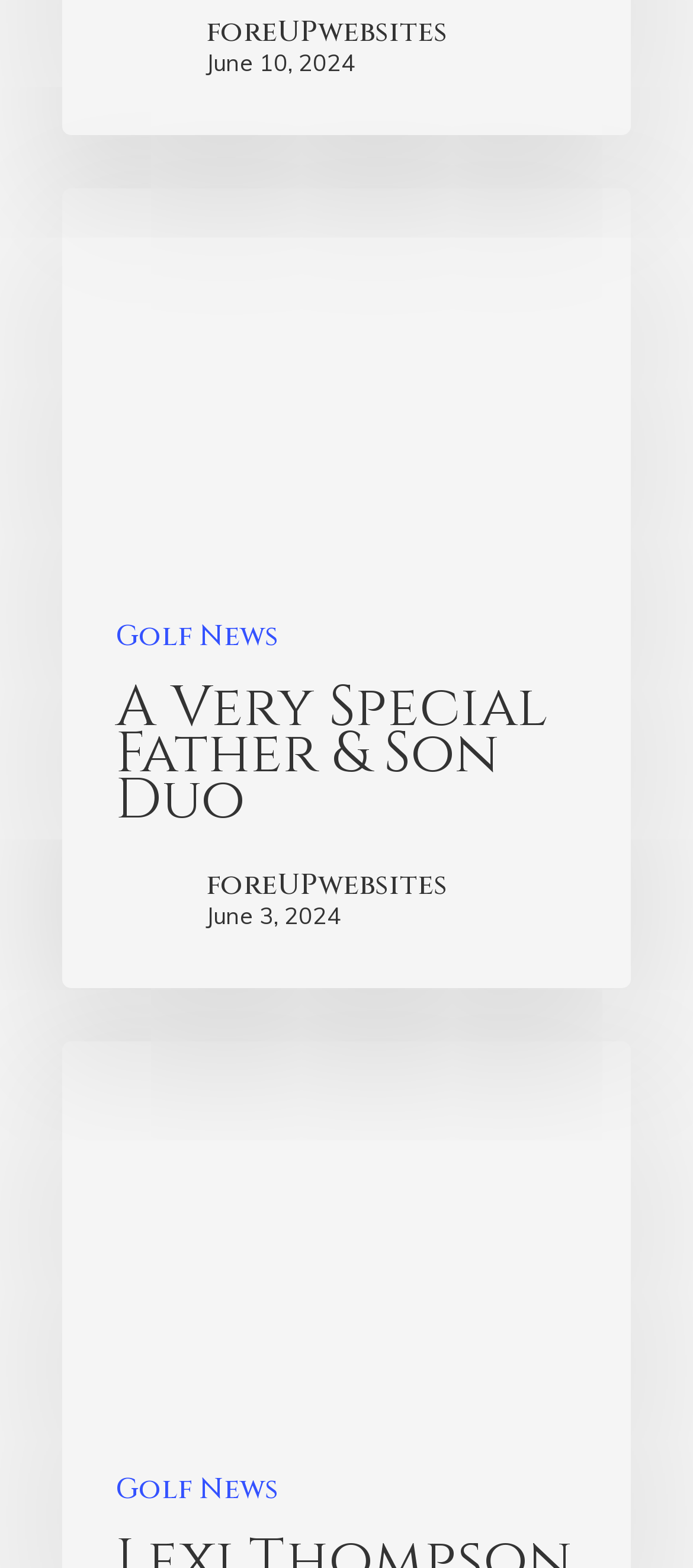Provide your answer to the question using just one word or phrase: What is the purpose of the links with no text content?

Navigation